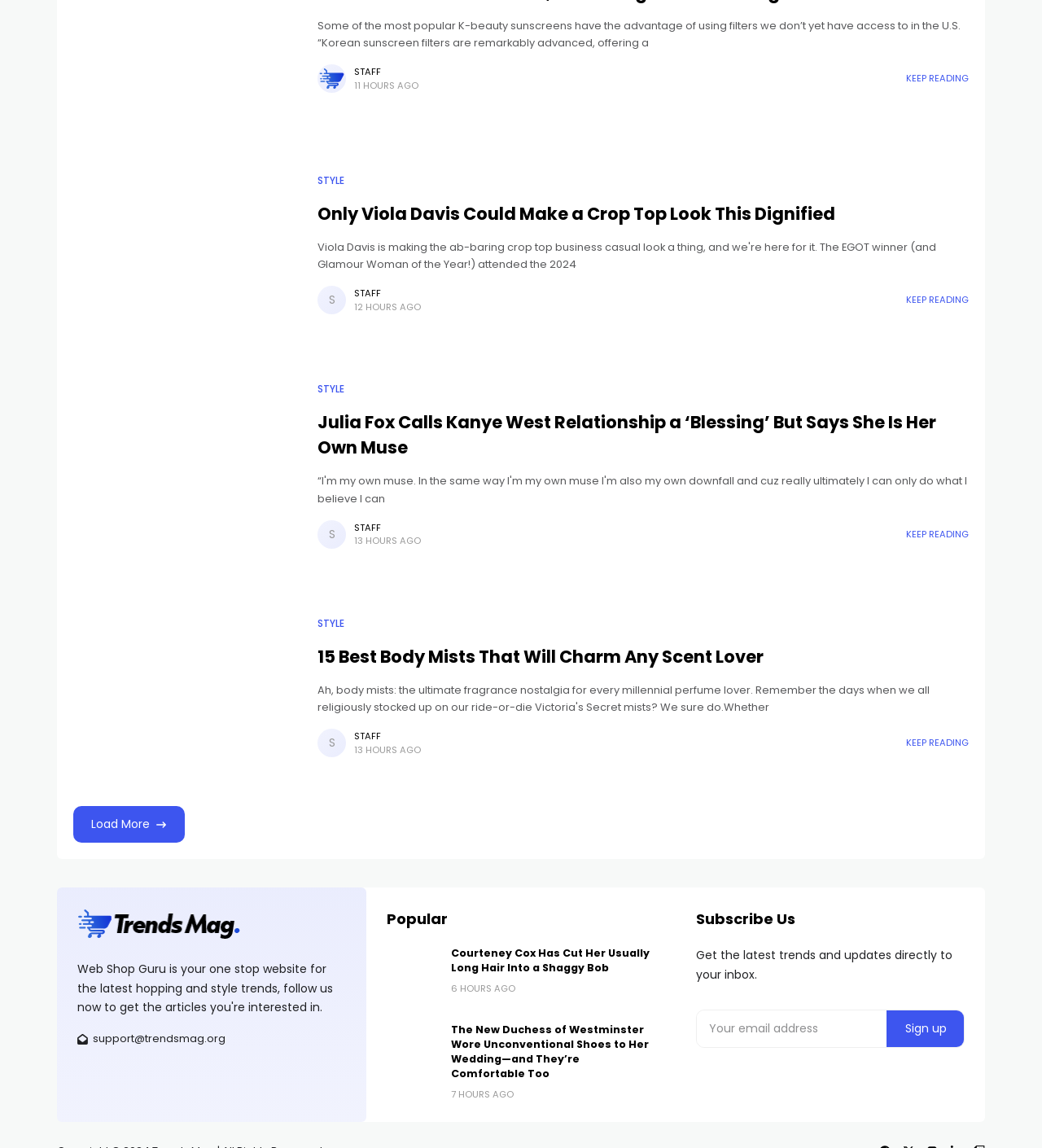Please find and report the bounding box coordinates of the element to click in order to perform the following action: "Enter email address in the subscription textbox". The coordinates should be expressed as four float numbers between 0 and 1, in the format [left, top, right, bottom].

[0.669, 0.88, 0.852, 0.912]